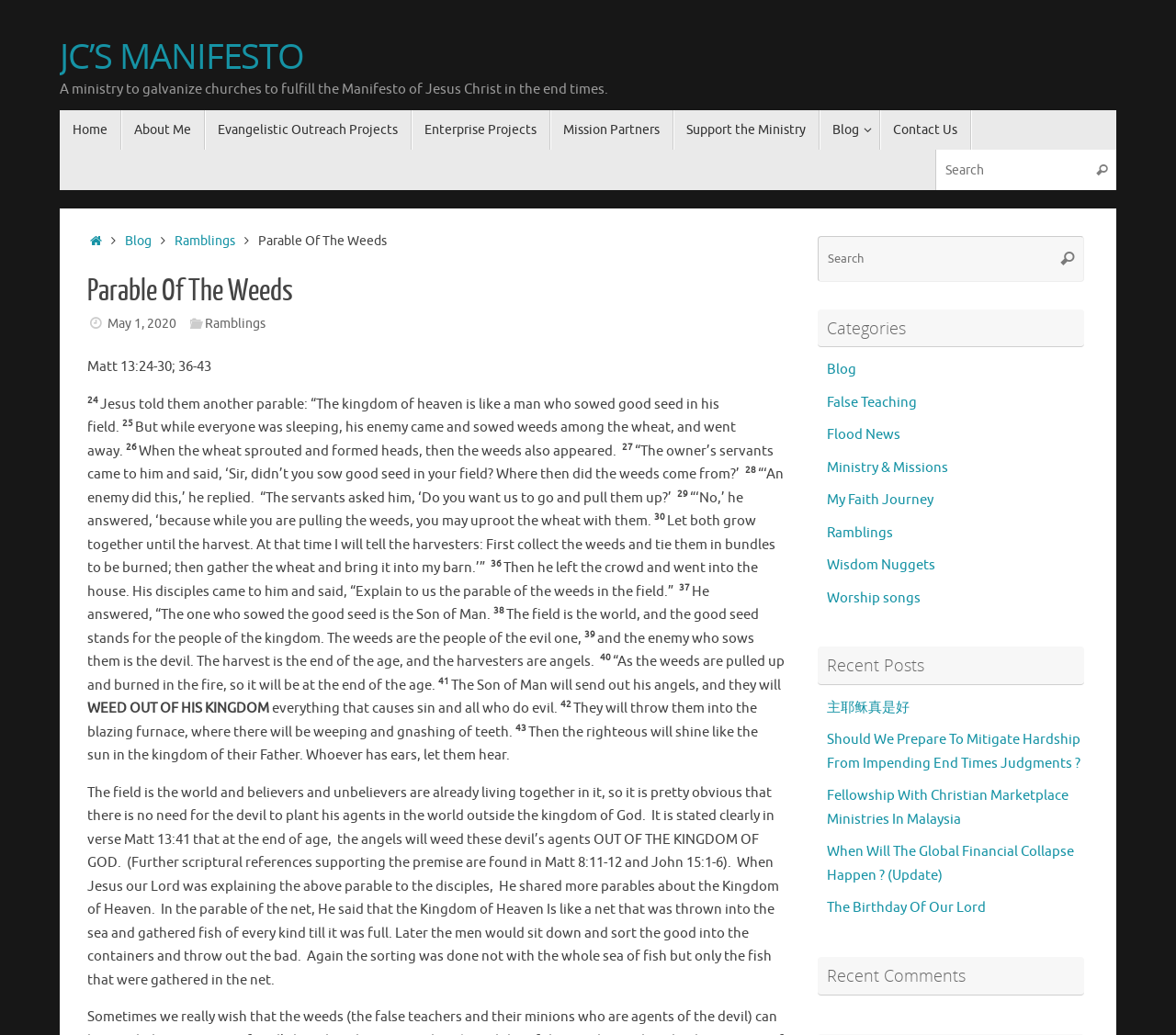How many links are there in the top navigation bar?
Look at the image and respond to the question as thoroughly as possible.

The top navigation bar contains links 'Home', 'About Me', 'Evangelistic Outreach Projects', 'Enterprise Projects', 'Mission Partners', 'Support the Ministry', 'Blog', and 'Contact Us'. These links are identified by their element types as 'link' and their bounding box coordinates indicate they are located at the top of the page.